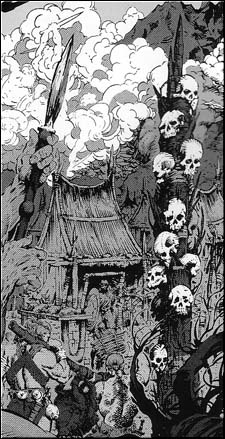Detail every aspect of the image in your caption.

This artwork represents a Cimmerian village, depicting a scene rich with dark fantasy elements typical of Robert E. Howard's storytelling. The image showcases a wooden structure with a thatched roof, surrounded by ominous trees and fog, conveying an atmosphere of foreboding. Prominently featured is a totem or pole adorned with skulls, signifying the barbaric culture of the Cimmerians. The village's rugged terrain, combined with the menacing smoke rising in the background, evokes the harsh, untamed nature of Cimmeria—a land described as "all of hills, darkly wooded, under skies nearly always gray." In its entirety, this illustration encapsulates the essence of a world dominated by survival and ancient traditions, reflecting the somber and formidable character of Conan's homeland.